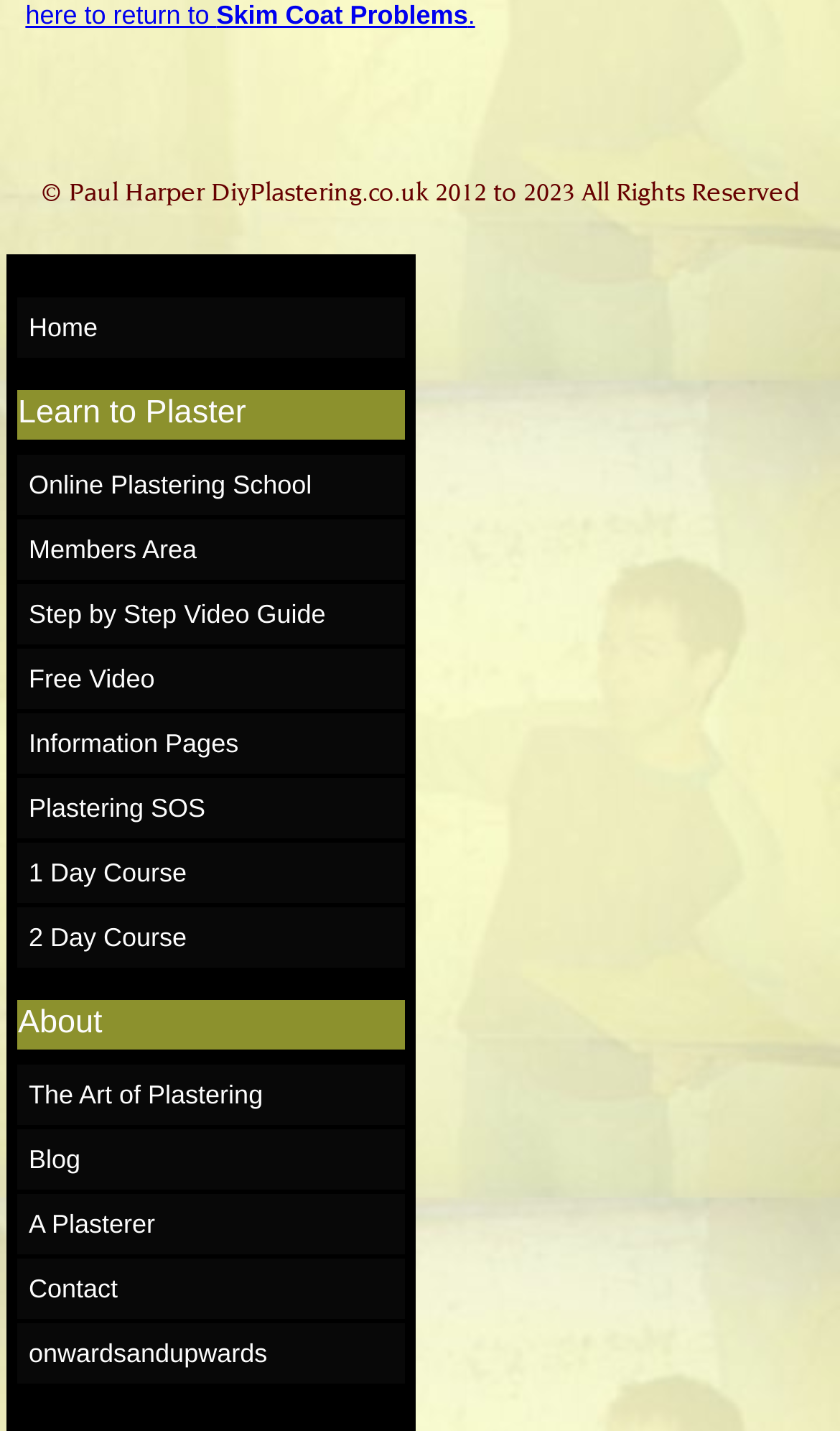Locate the UI element that matches the description 2 Day Course in the webpage screenshot. Return the bounding box coordinates in the format (top-left x, top-left y, bottom-right x, bottom-right y), with values ranging from 0 to 1.

[0.021, 0.634, 0.483, 0.676]